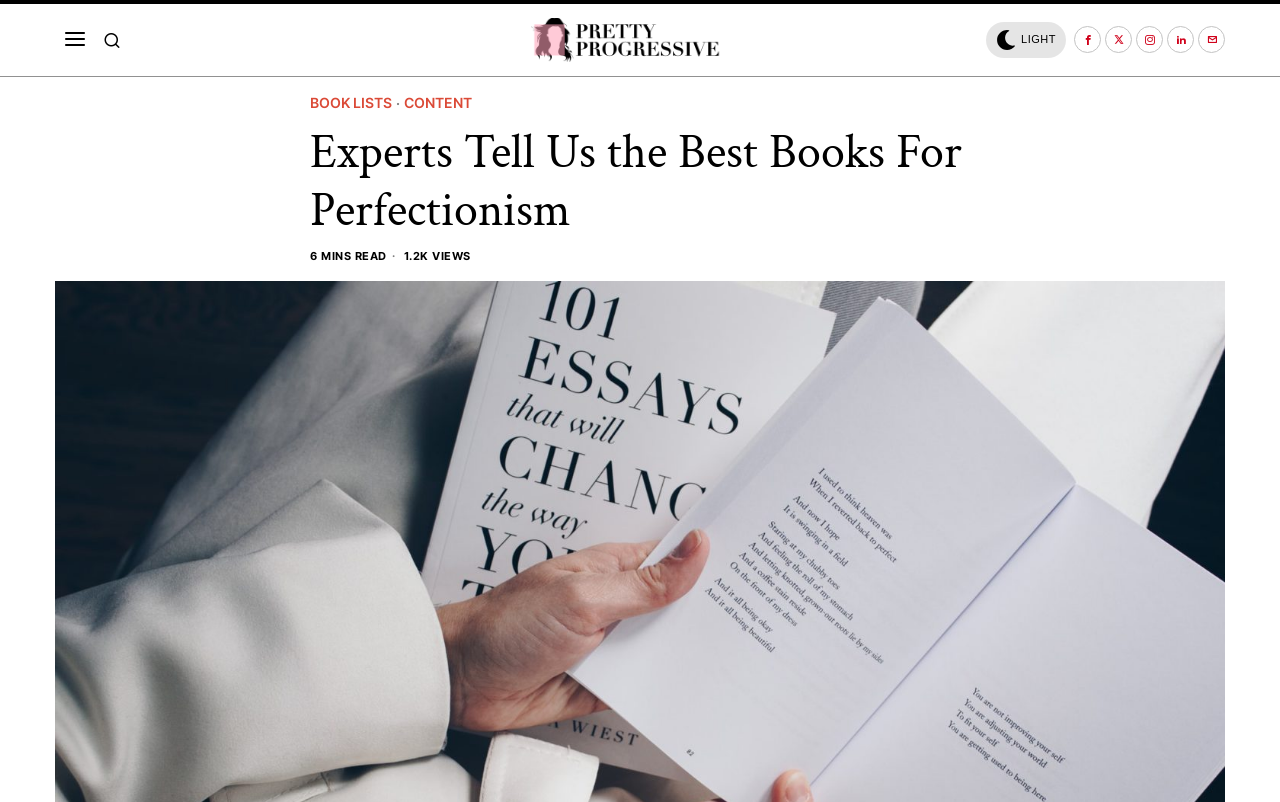What is the number of views for this article?
Refer to the screenshot and deliver a thorough answer to the question presented.

The webpage shows '1.2K VIEWS' near the top, indicating the number of views for this article.